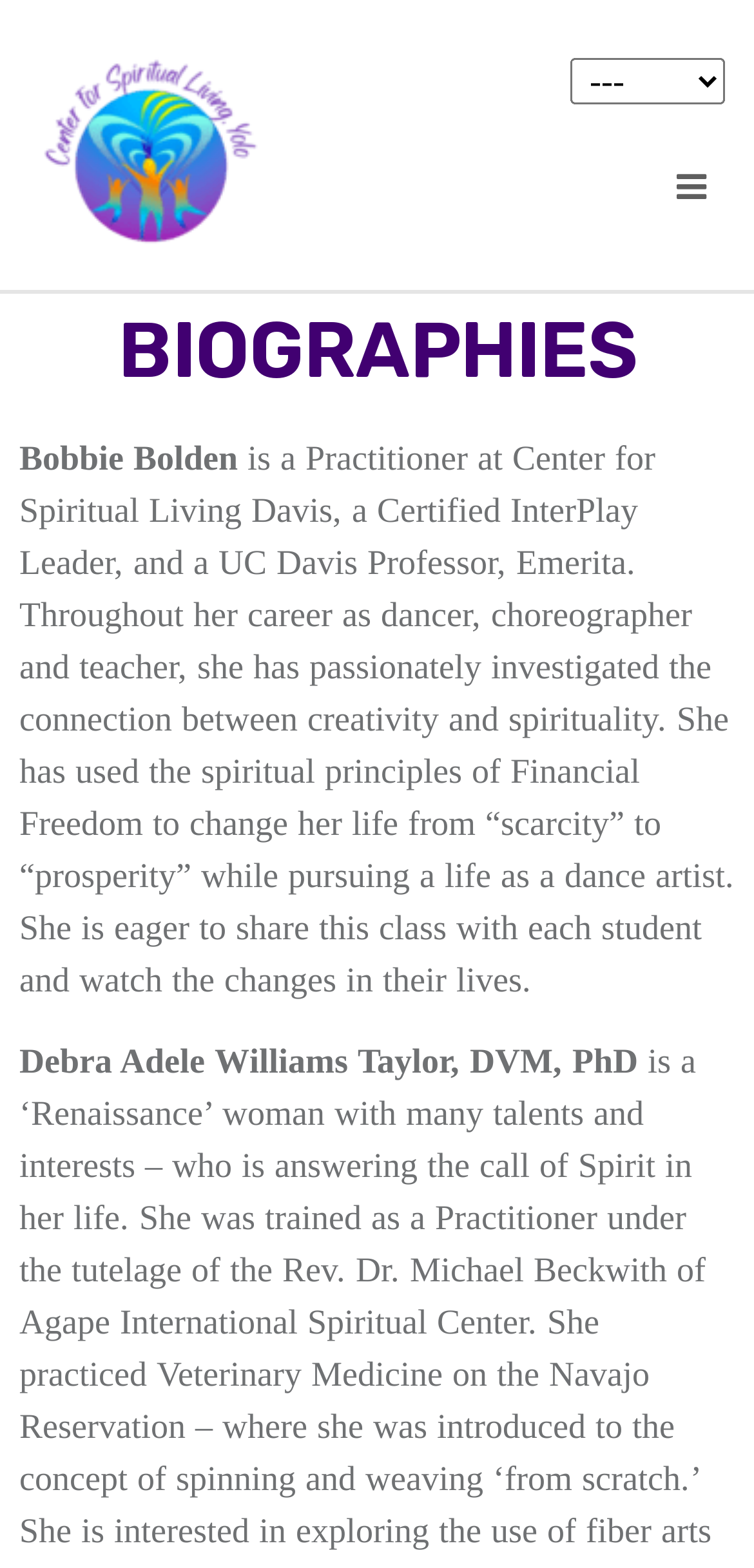What is the logo of the website?
Utilize the information in the image to give a detailed answer to the question.

I found the answer by looking at the image element that appears at the top-left corner of the webpage, which is labeled as 'Logo'.